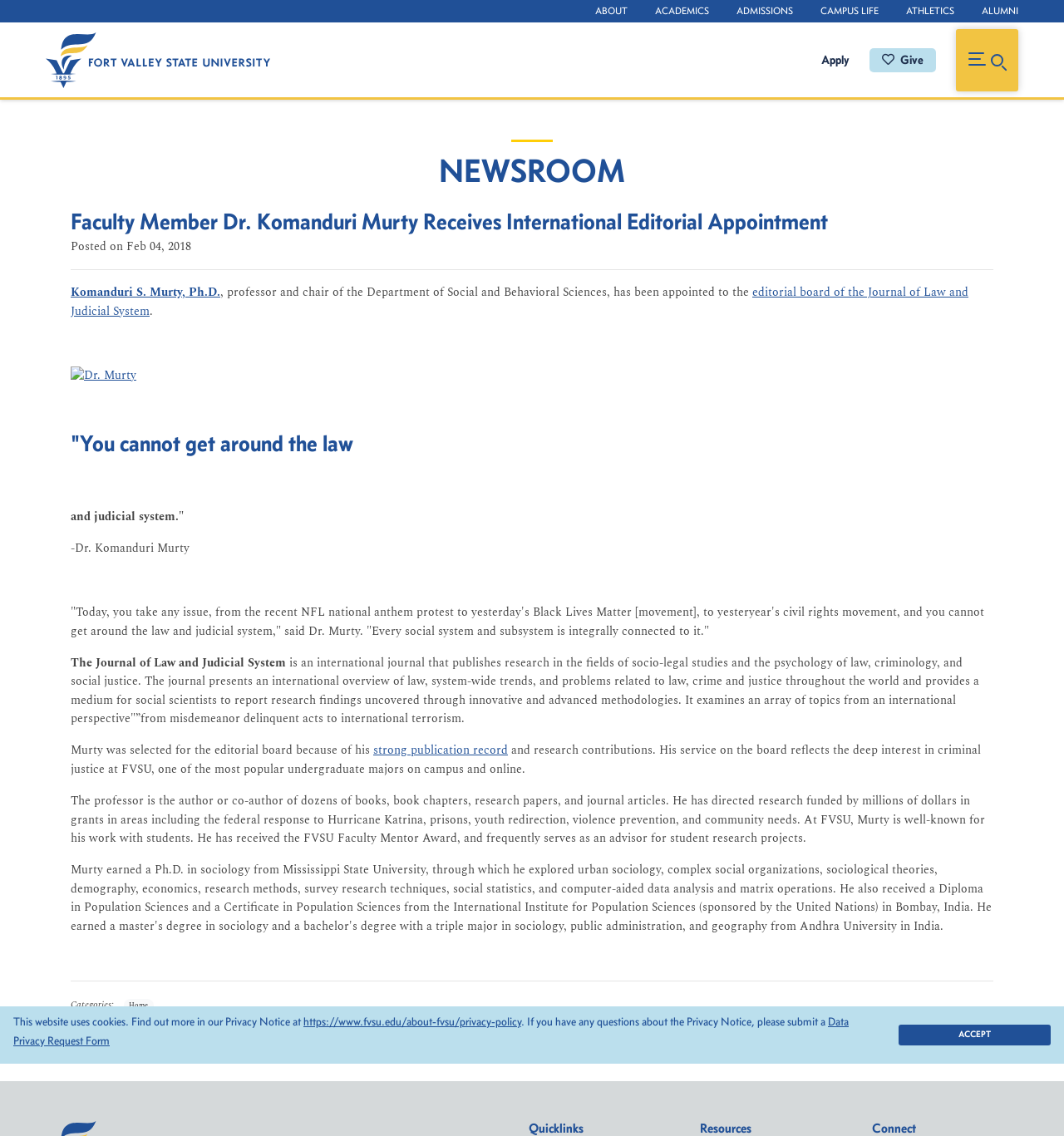Summarize the webpage with intricate details.

The webpage is the Newsroom page of Fort Valley State University, featuring a navigation menu at the top with links to various university pages, including About, Academics, Admissions, Campus Life, Athletics, and Alumni. Below the navigation menu, there is a main content area with a heading "NEWSROOM" and a featured news article about a faculty member, Dr. Komanduri Murty, who has received an international editorial appointment.

The news article is divided into sections with headings, including a quote from Dr. Murty, and features an image of him. The article provides details about his appointment, his research contributions, and his work with students at the university. There are also links to related resources and a separator line dividing the article into sections.

To the right of the main content area, there are three columns with headings "Quicklinks", "Resources", and "Connect", which provide additional links to university resources and services.

At the bottom of the page, there is a notice about the website's use of cookies, with a link to the university's Privacy Policy and a Data Privacy Request Form. There is also an "ACCEPT" button to acknowledge the use of cookies.

Overall, the webpage provides a clear and organized layout, with easy access to various university resources and services, and a prominent feature of a news article about a faculty member's achievement.